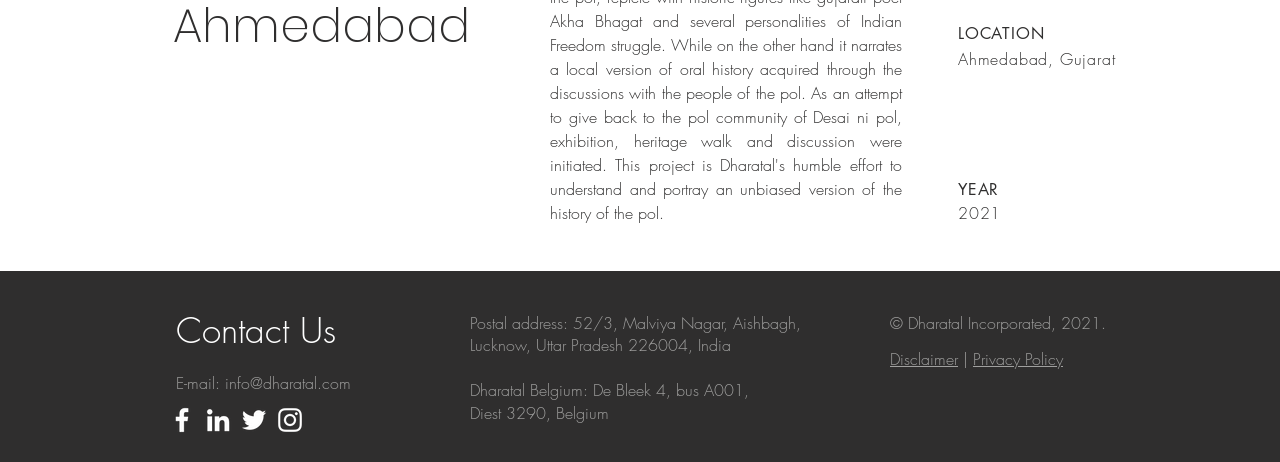What is the location mentioned on the webpage? Using the information from the screenshot, answer with a single word or phrase.

Ahmedabad, Gujarat